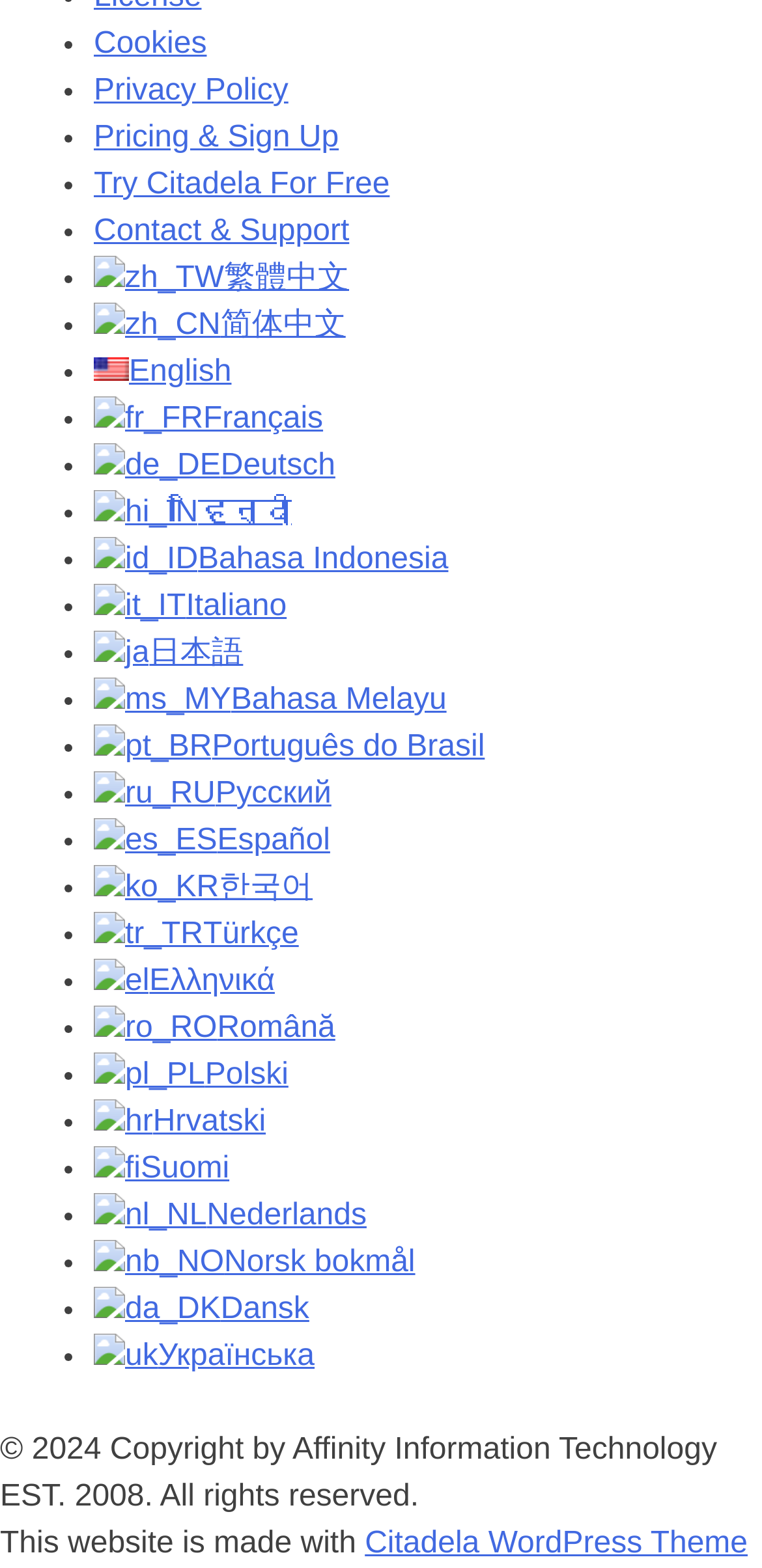Please specify the bounding box coordinates for the clickable region that will help you carry out the instruction: "Contact & Support".

[0.123, 0.137, 0.458, 0.158]